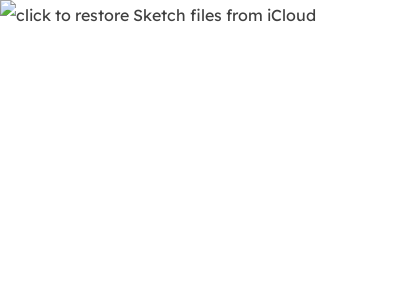Carefully examine the image and provide an in-depth answer to the question: What is the current step in the guide?

The button is positioned under 'Step 3', indicating that it is the third step in the guide to recover Sketch files from iCloud.